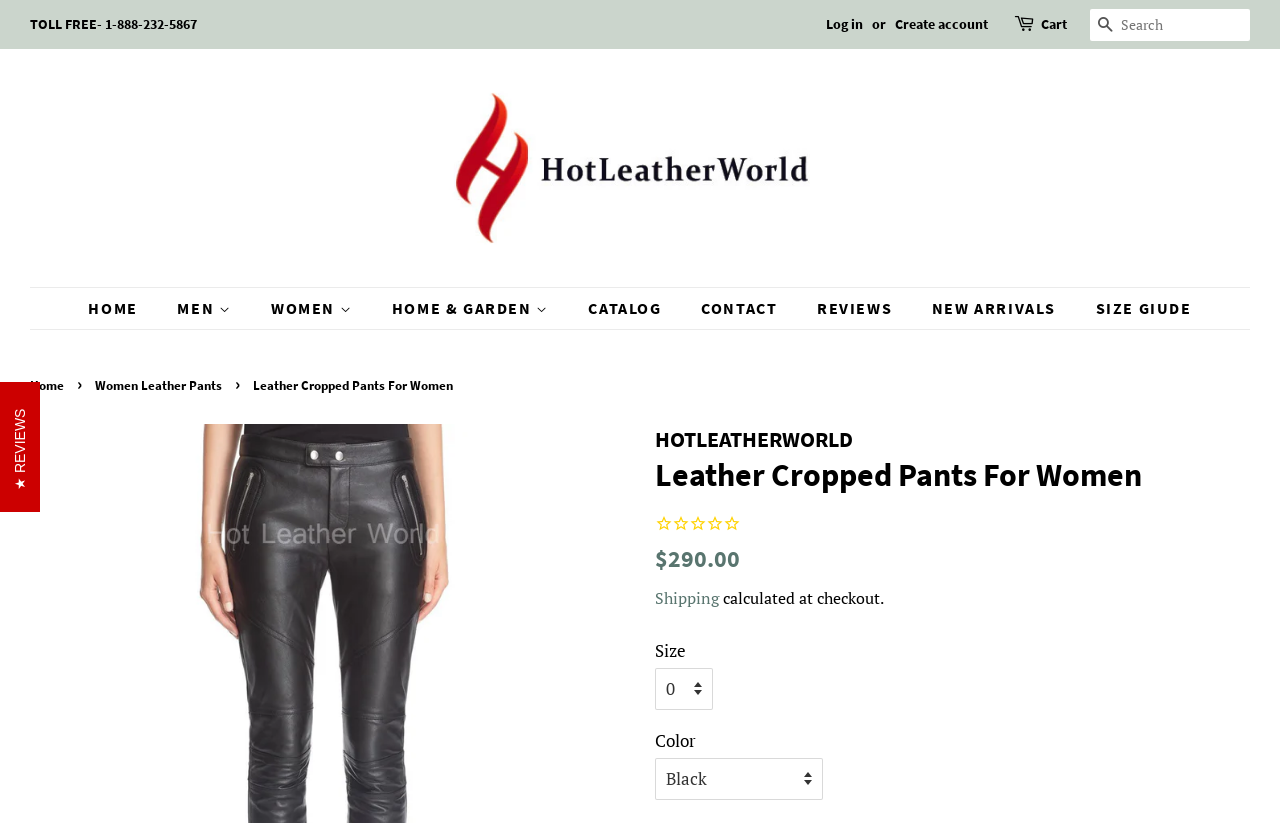What are the two options to select for the product?
Please provide a single word or phrase based on the screenshot.

Size and Color